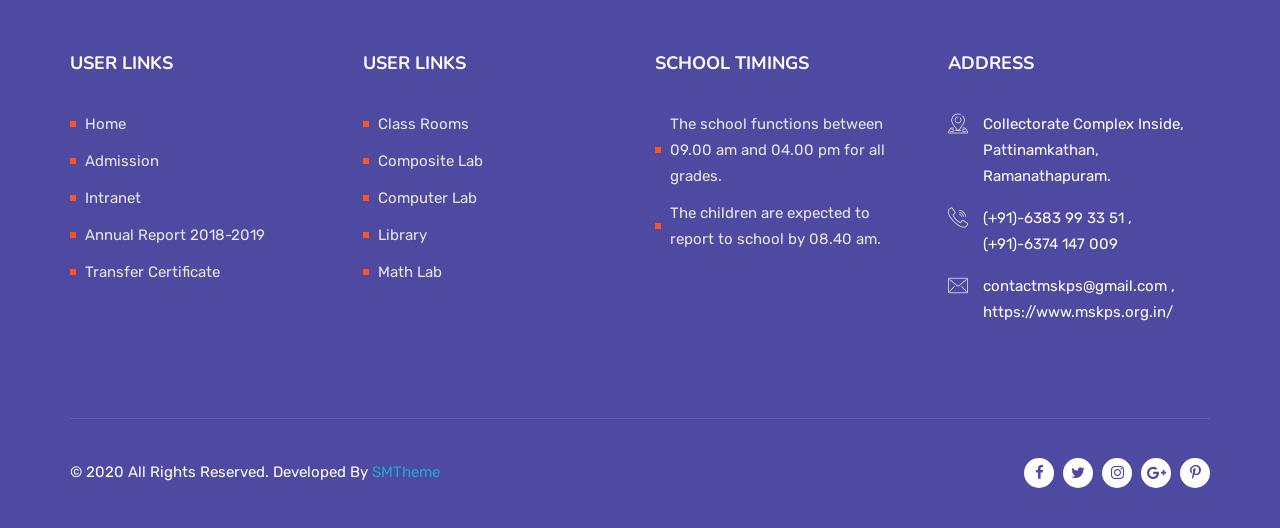Provide a single word or phrase to answer the given question: 
What is the website of the school?

https://www.mskps.org.in/